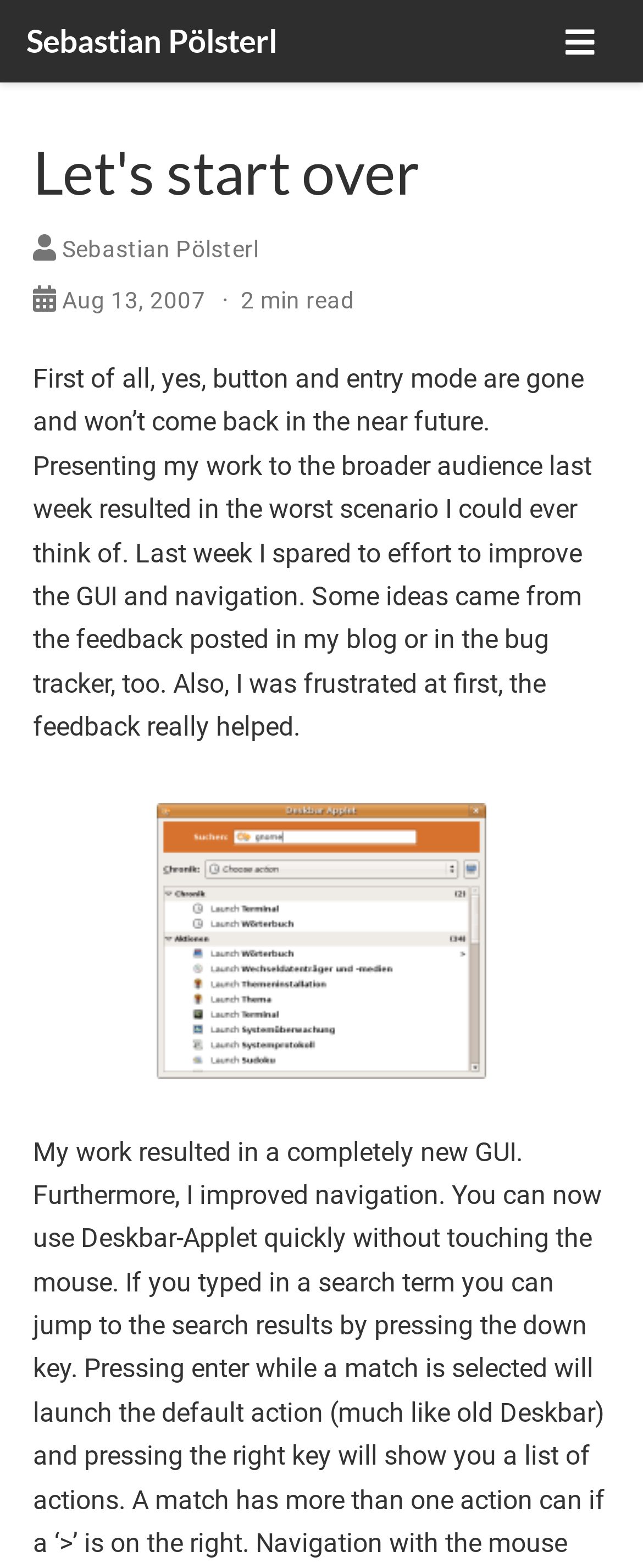Give a one-word or one-phrase response to the question: 
When was this article published?

Aug 13, 2007